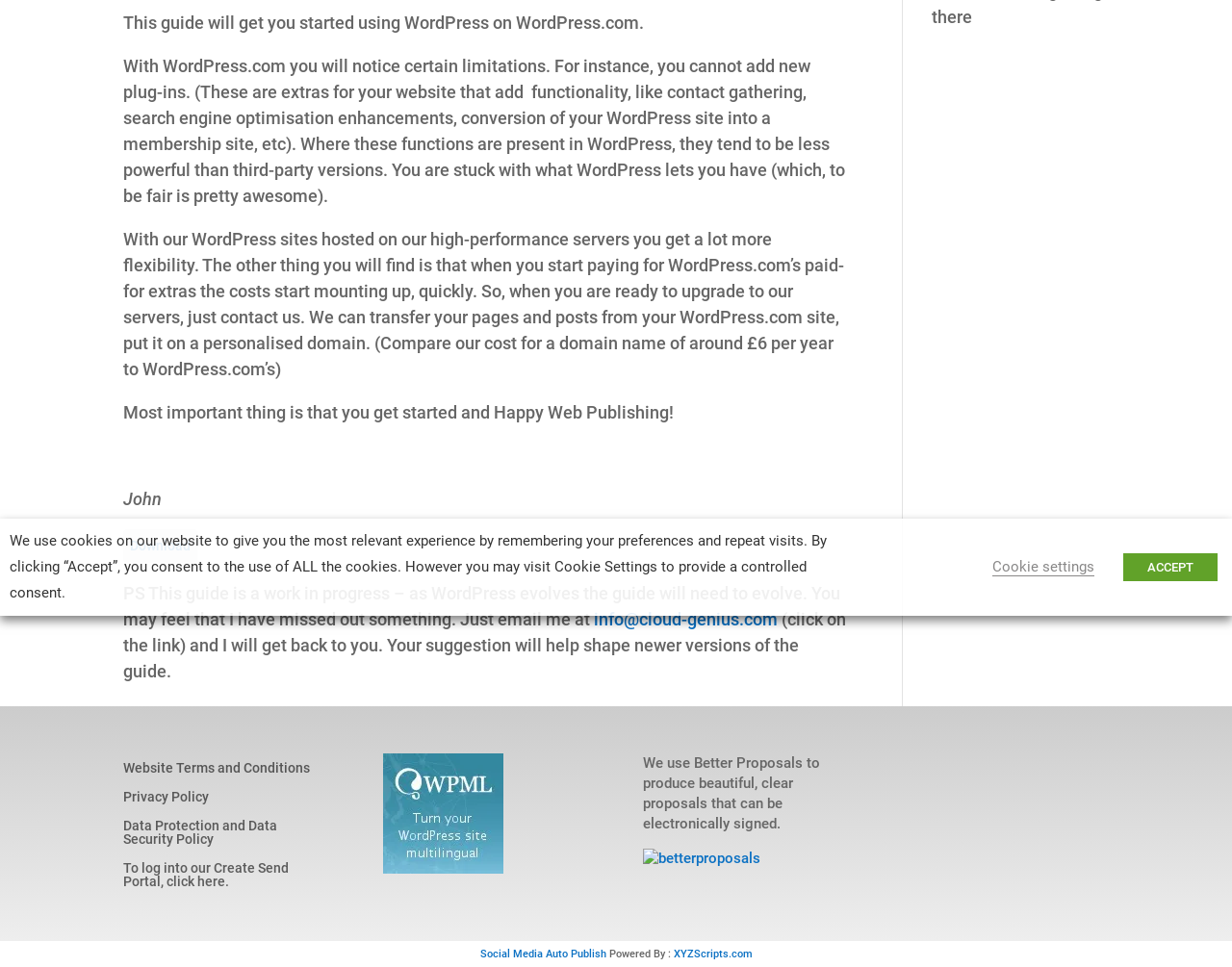Using the provided element description: "Download", determine the bounding box coordinates of the corresponding UI element in the screenshot.

[0.1, 0.547, 0.16, 0.582]